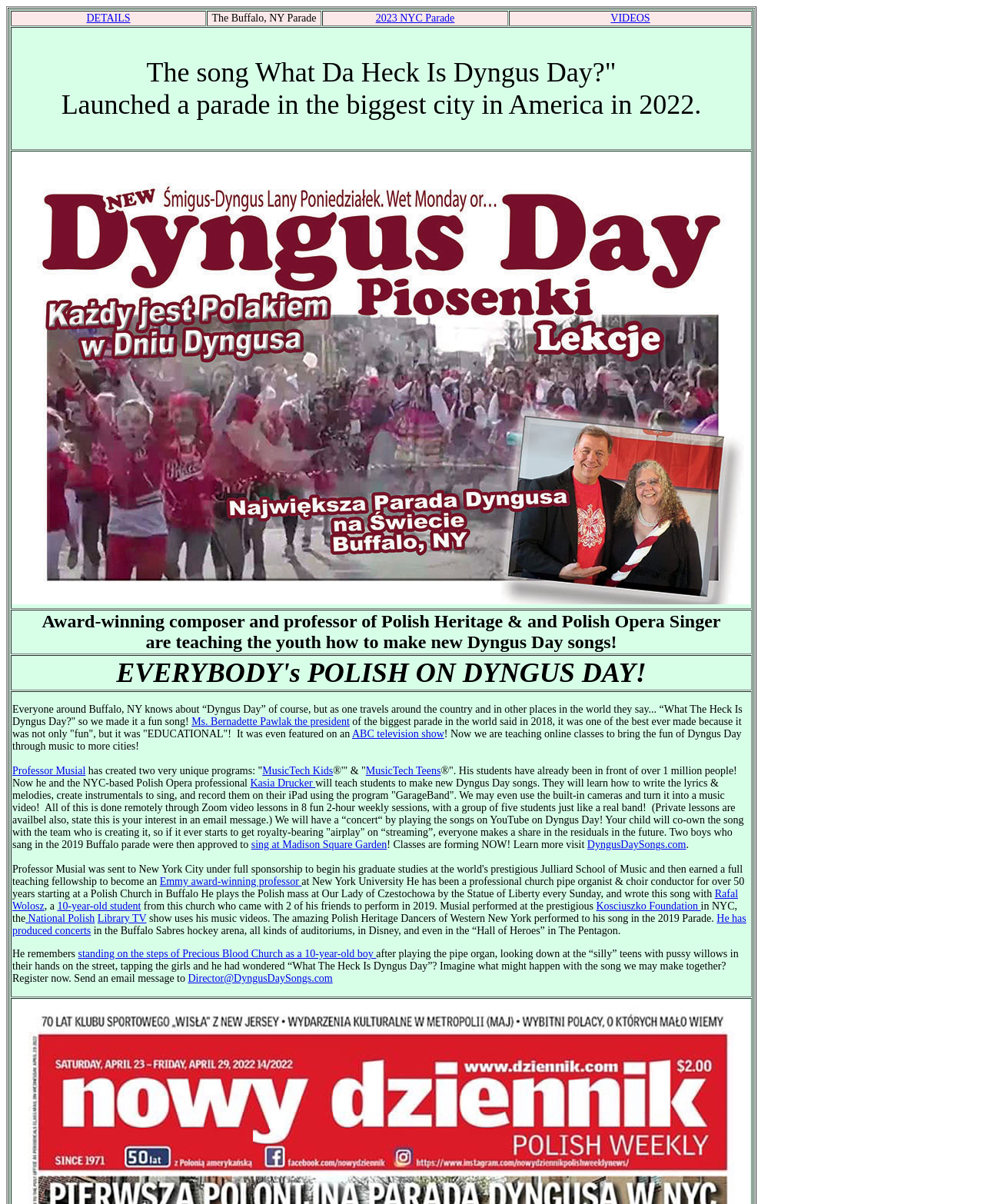Identify the bounding box coordinates for the element you need to click to achieve the following task: "Click on DETAILS link". Provide the bounding box coordinates as four float numbers between 0 and 1, in the form [left, top, right, bottom].

[0.088, 0.01, 0.132, 0.02]